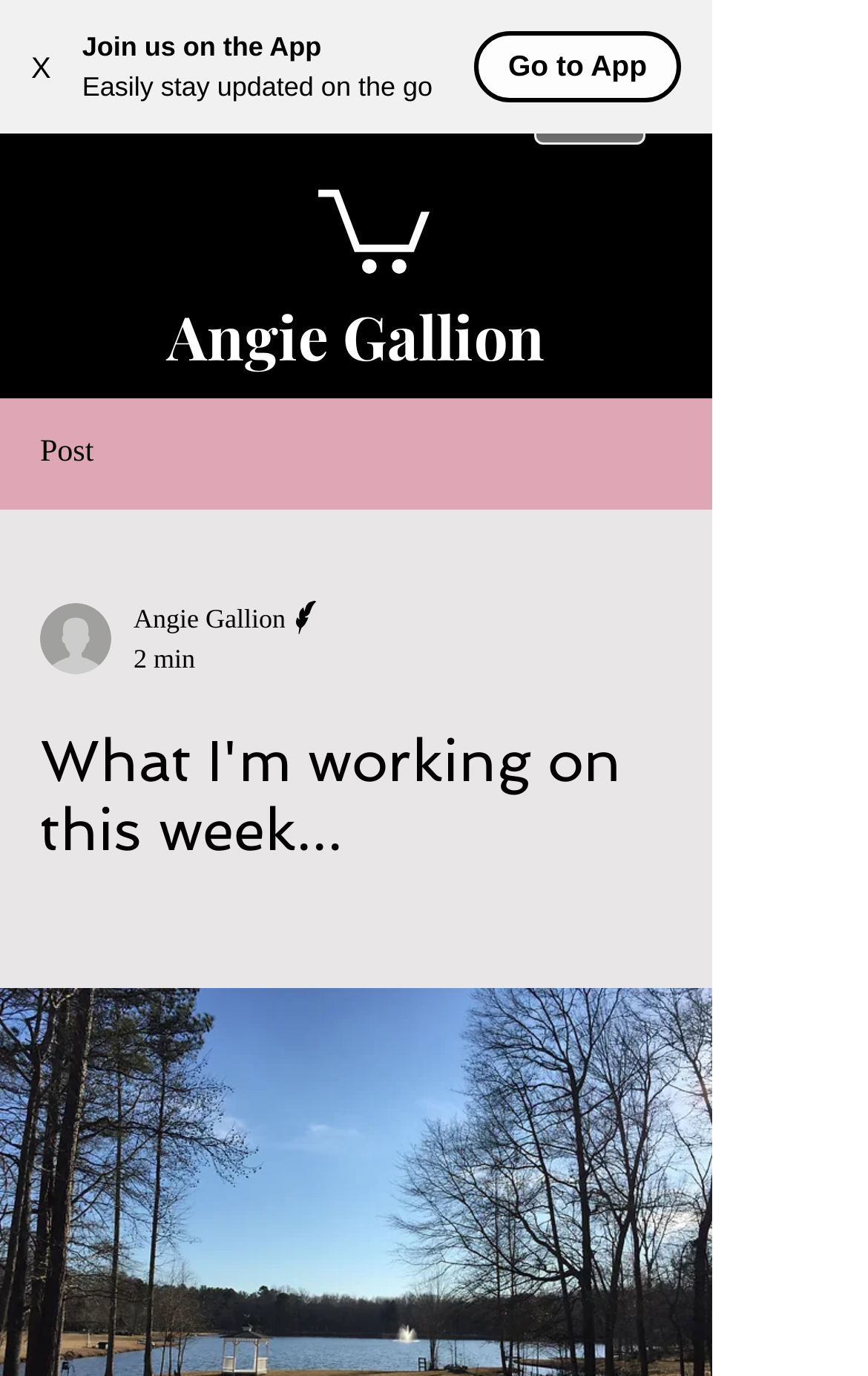Identify the first-level heading on the webpage and generate its text content.

What I'm working on this week...